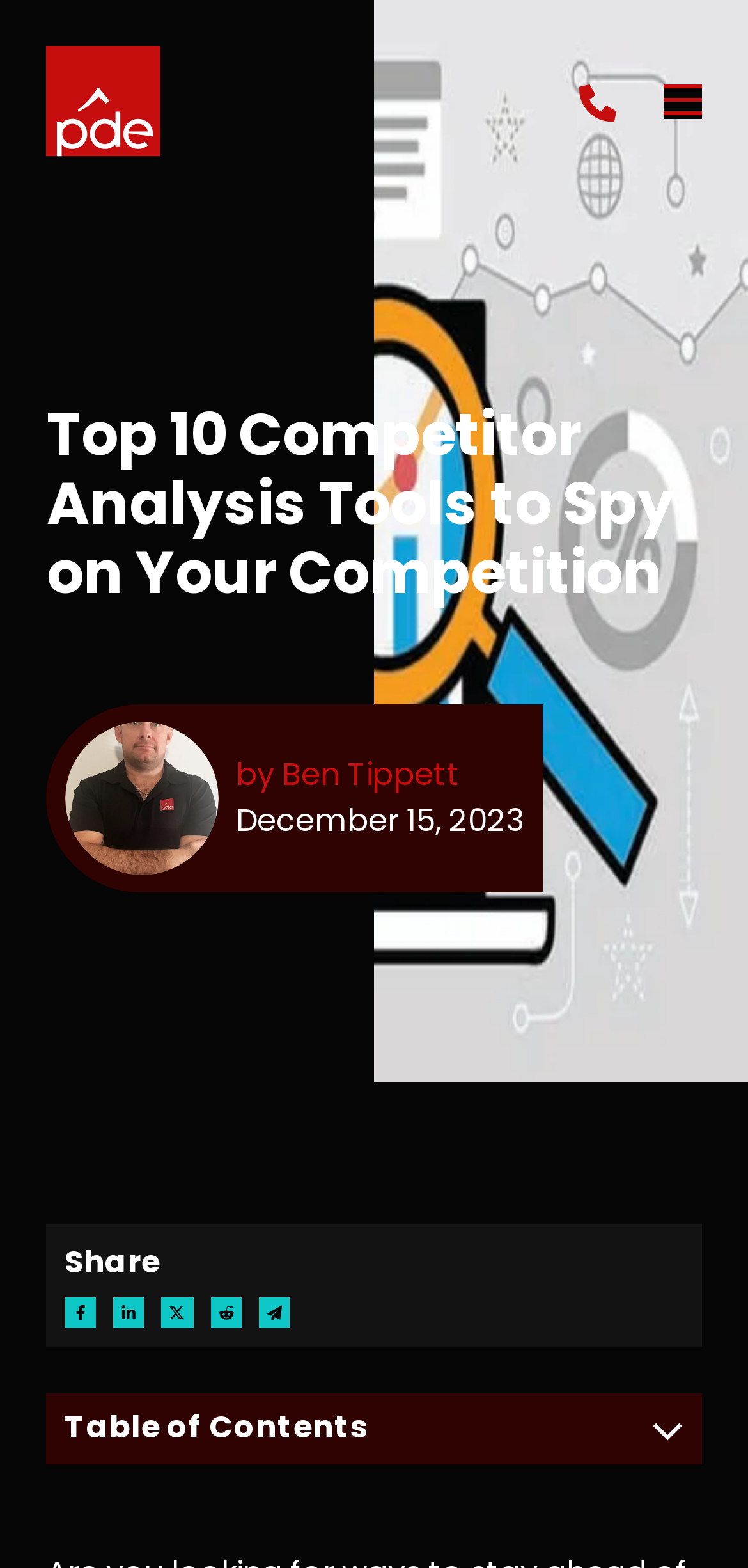Using the given element description, provide the bounding box coordinates (top-left x, top-left y, bottom-right x, bottom-right y) for the corresponding UI element in the screenshot: aria-label="Mobile menu"

[0.886, 0.053, 0.938, 0.076]